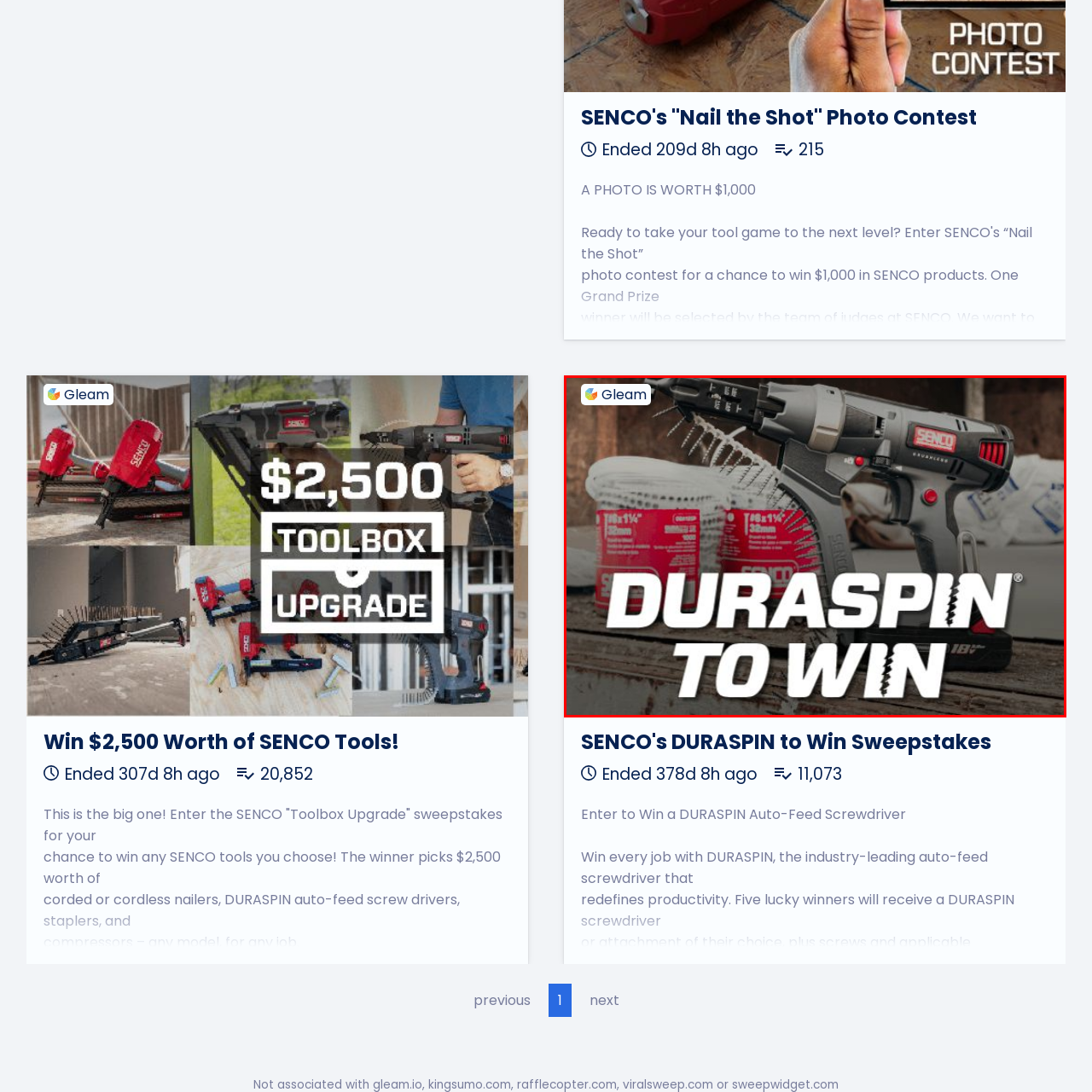Describe extensively the image that is contained within the red box.

Capture the excitement of the "DURASPIN TO WIN" sweepstakes with this striking image, prominently featuring a SENCO DURASPIN auto-feed screwdriver—an innovative tool crafted for efficiency and ease in various applications. The gunmetal gray and red design of the screwdriver stands out against a rustic background, showcasing its ruggedness and capability. In the backdrop, spools of collated screws hint at the versatility and productivity this tool offers for both professional and DIY projects. With clear branding and a bold call to action, this image effectively conveys the opportunity to win one of these remarkable tools, inviting participants to engage in the giveaway.